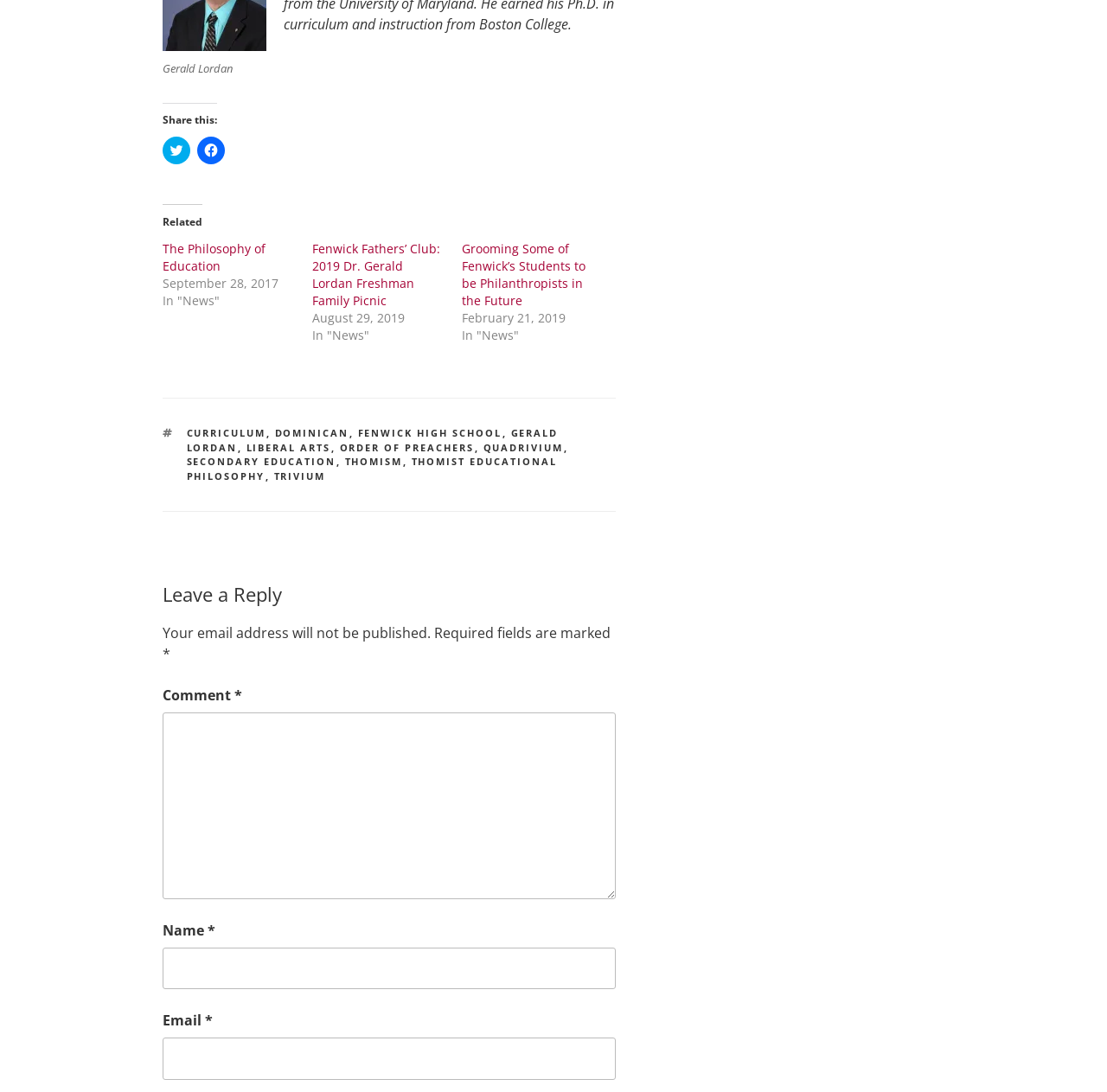What is the date of the latest related article?
Using the image, provide a detailed and thorough answer to the question.

The date of the latest related article can be found in the time element, which contains the text 'February 21, 2019'.